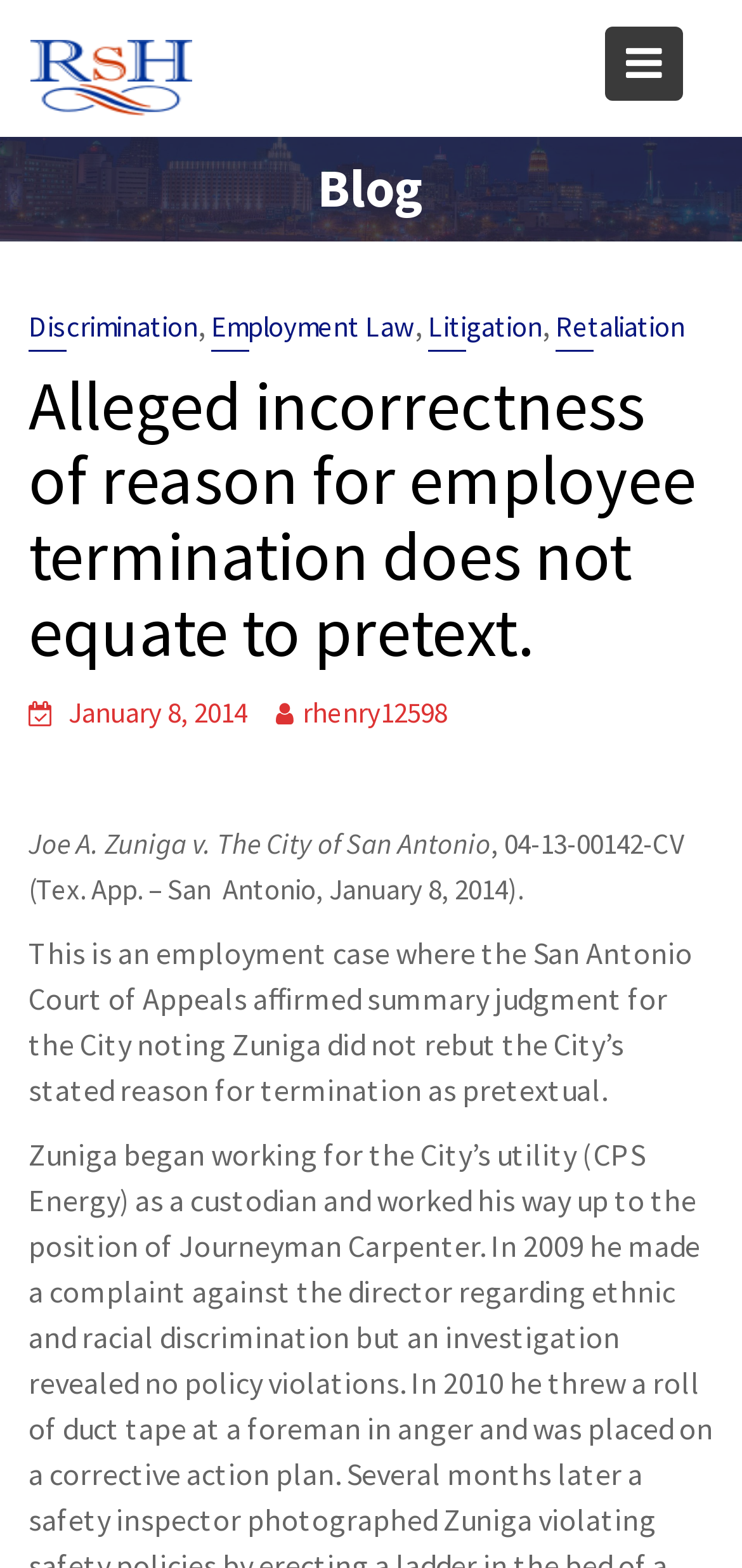From the given element description: "Discrimination", find the bounding box for the UI element. Provide the coordinates as four float numbers between 0 and 1, in the order [left, top, right, bottom].

[0.038, 0.196, 0.267, 0.224]